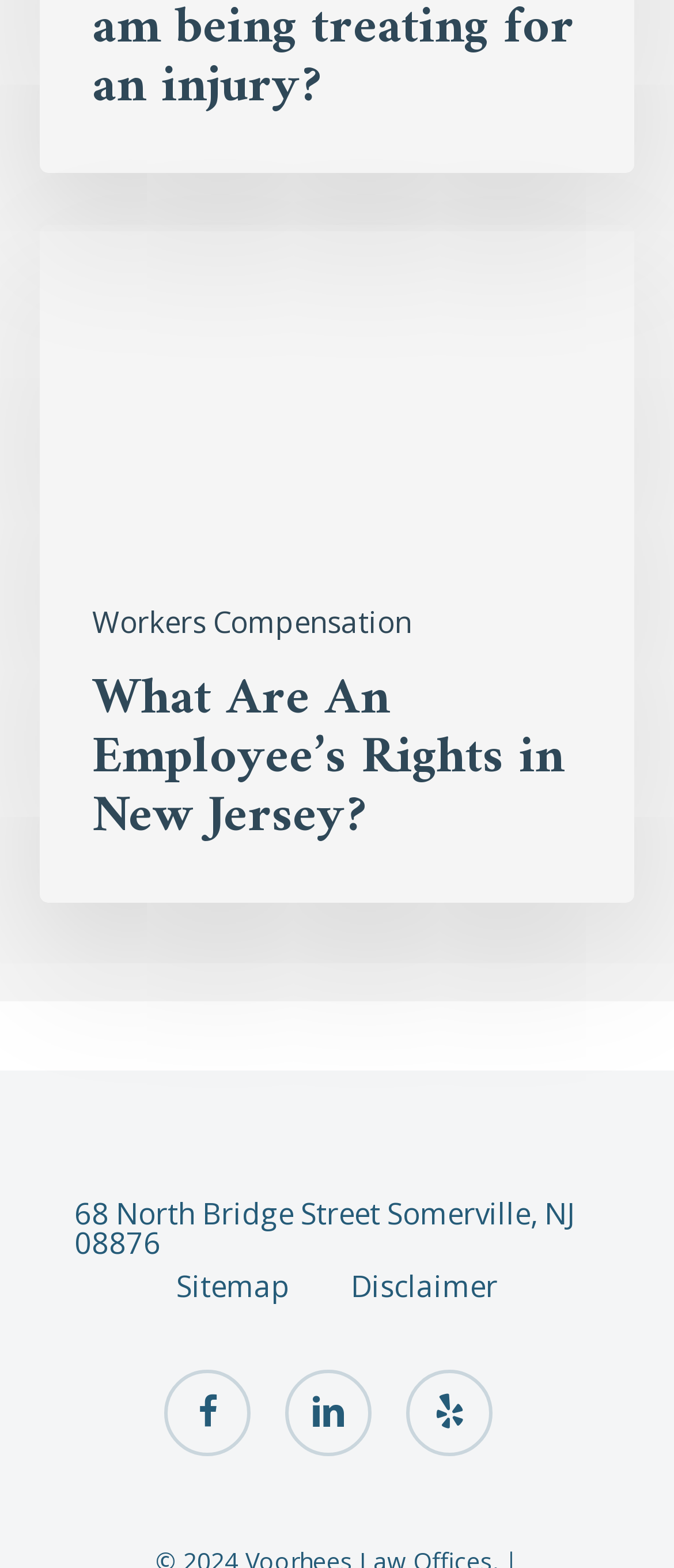Locate the bounding box coordinates of the UI element described by: "Sitemap". The bounding box coordinates should consist of four float numbers between 0 and 1, i.e., [left, top, right, bottom].

[0.262, 0.811, 0.431, 0.829]